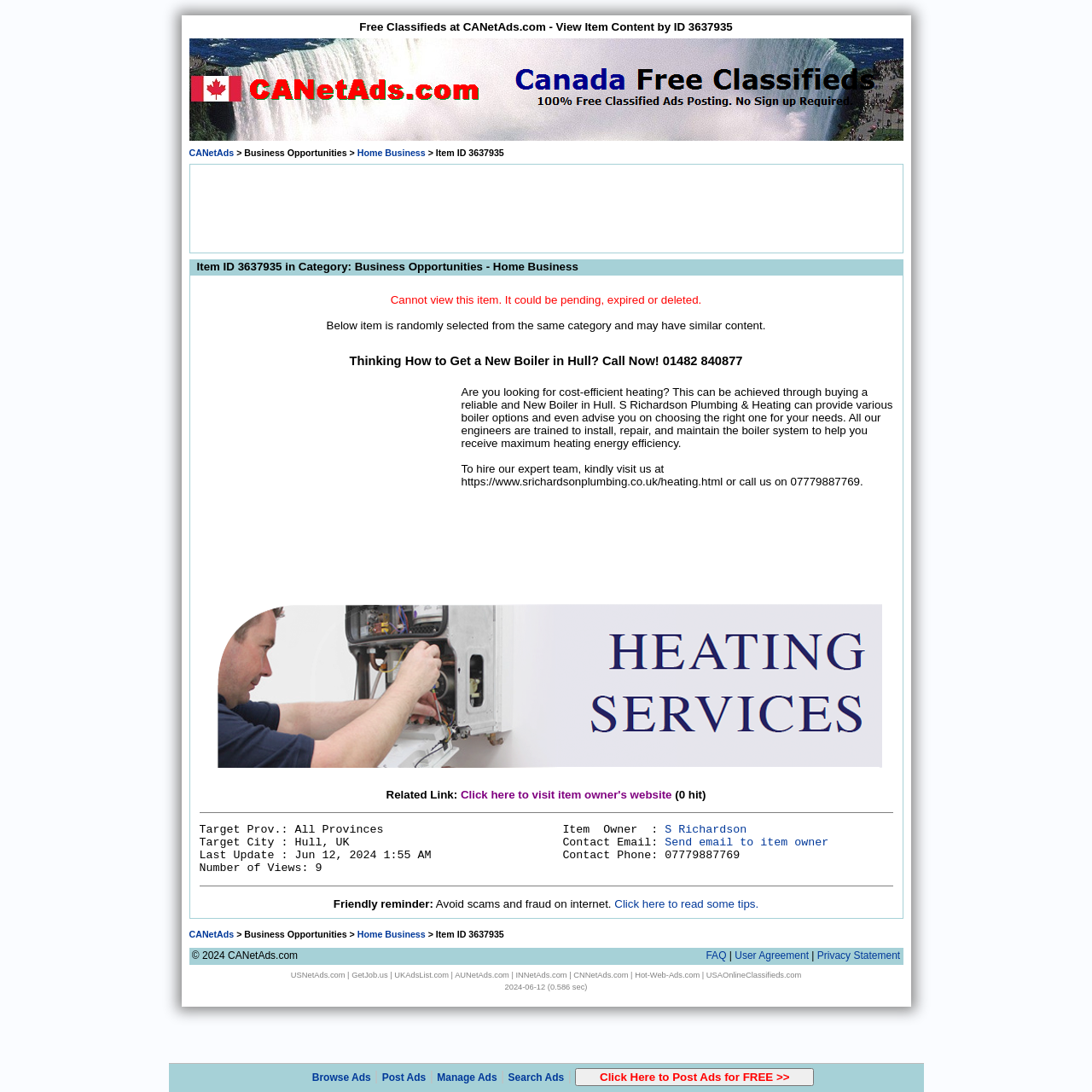What is the category of the item?
Provide an in-depth and detailed answer to the question.

Based on the webpage structure, I found a heading element 'Item ID 3637935 in Category: Business Opportunities - Home Business' which indicates that the item belongs to the category of Business Opportunities.